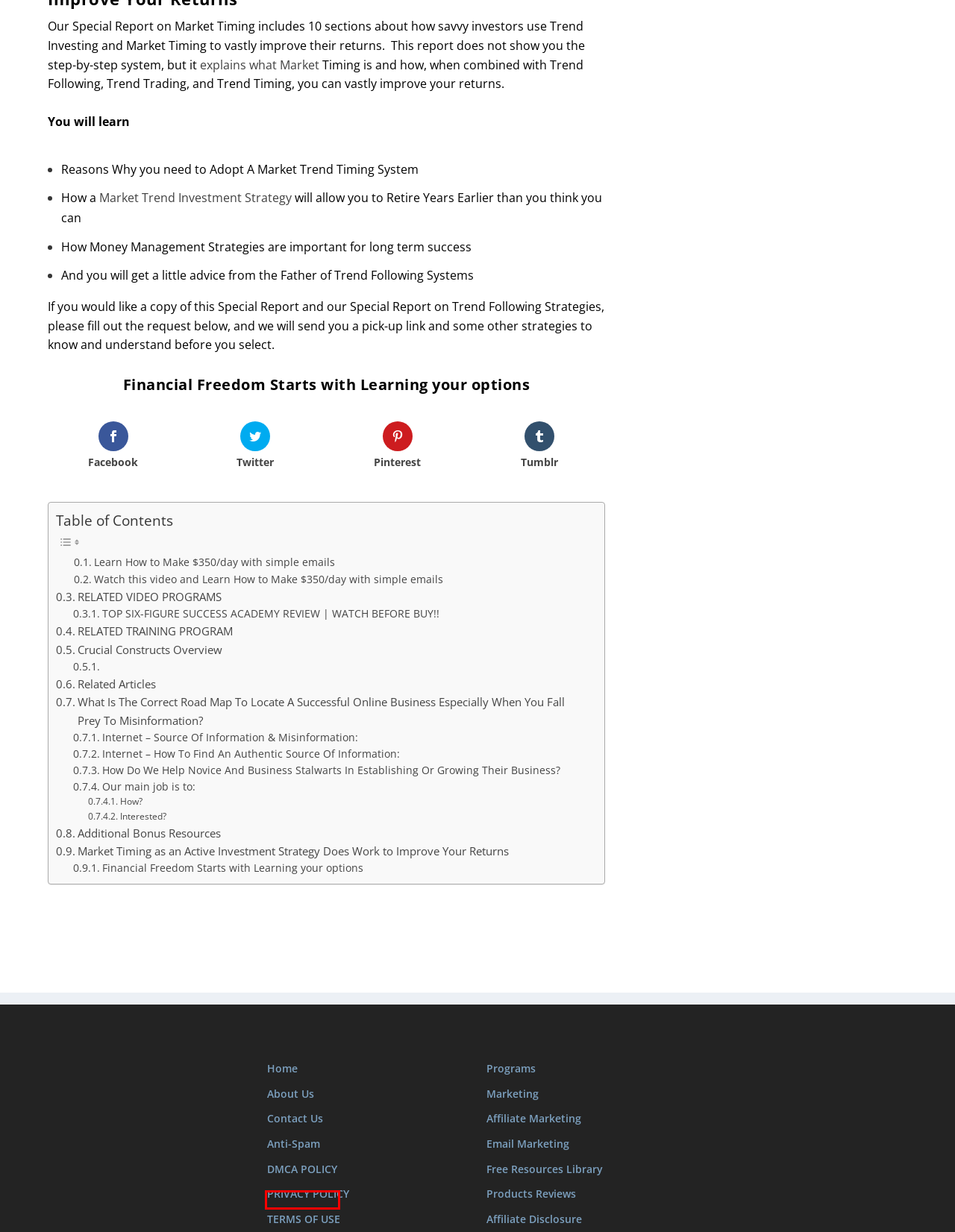Examine the screenshot of a webpage with a red bounding box around a specific UI element. Identify which webpage description best matches the new webpage that appears after clicking the element in the red bounding box. Here are the candidates:
A. Affiliate Marketing For Beginners Explained - Crucial Constructs
B. About Us - Crucial Constructs
C. Anti-Spam Policy - Crucial Constructs
D. I Tried Shopify Dropshipping For 1 Week! - Crucial Constructs
E. Resources and Tools
F. PRIVACY POLICY - Crucial Constructs
G. Contact US - Crucial Constructs
H. DMCA POLICY - Crucial Constructs

H